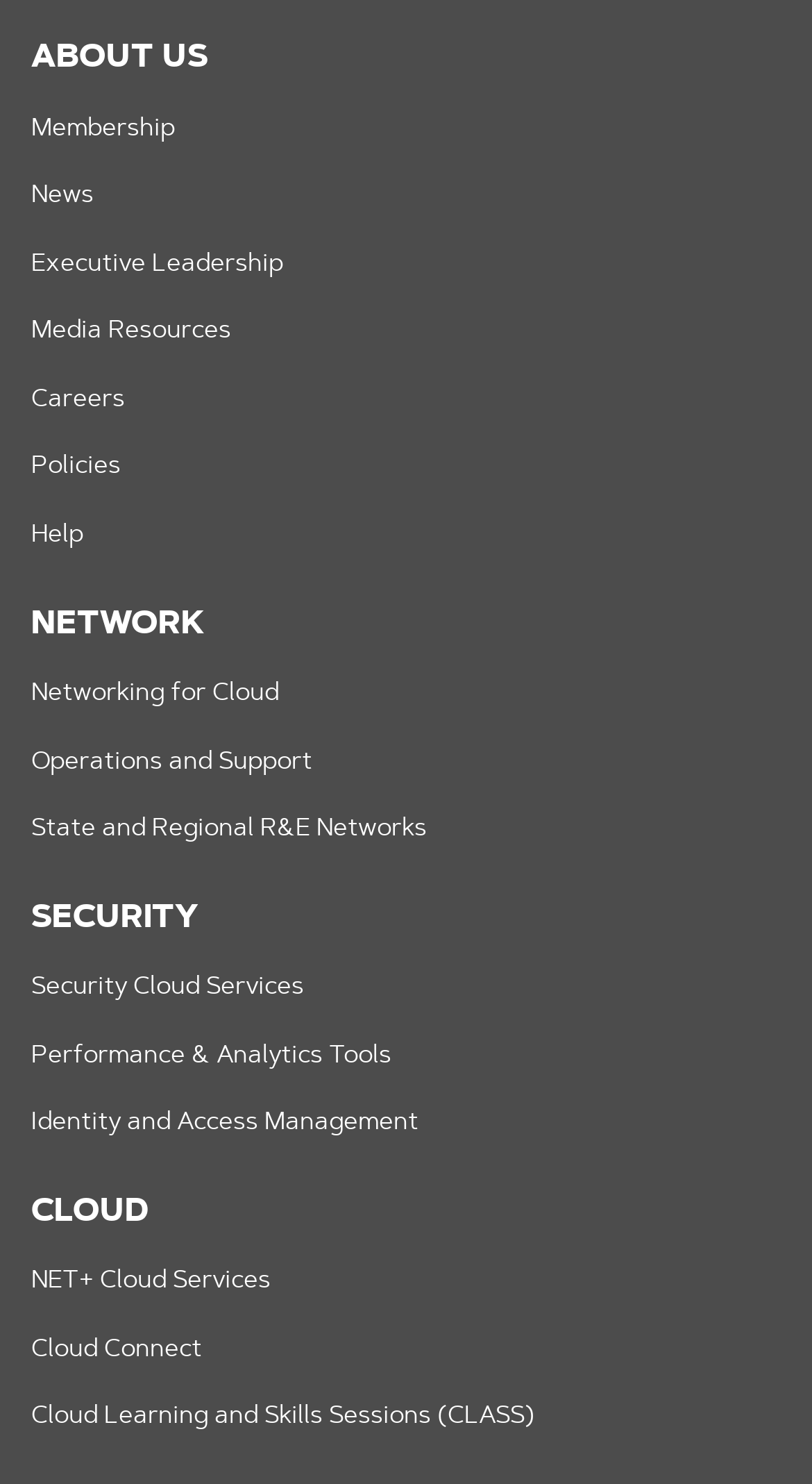Using details from the image, please answer the following question comprehensively:
What are the main categories on this website?

By analyzing the links on the webpage, I found that the main categories are 'About Us', 'Network', 'Security', and 'Cloud', which are represented by separate links on the top of the page.